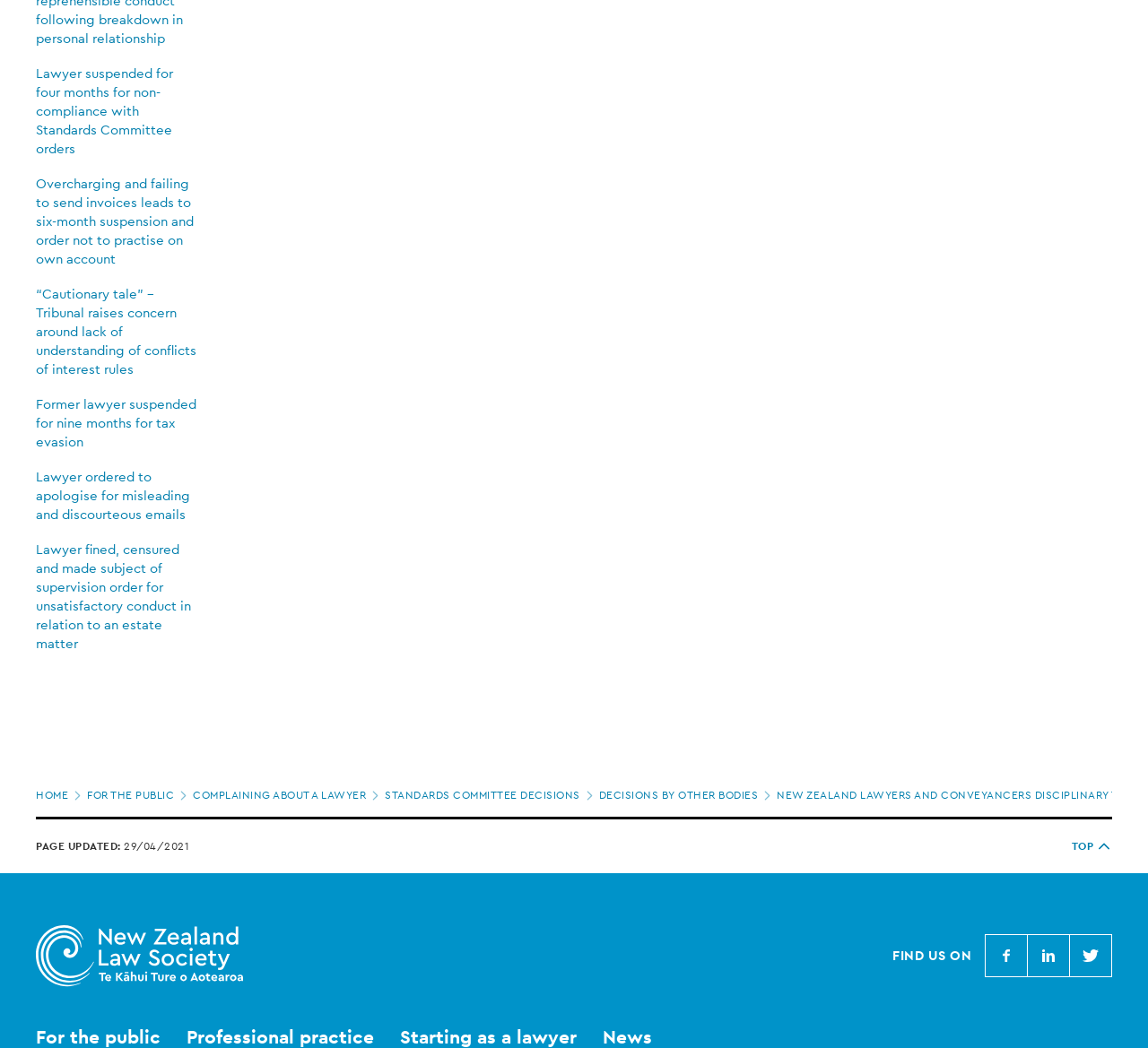Please find the bounding box coordinates of the element that needs to be clicked to perform the following instruction: "View the 'STANDARDS COMMITTEE DECISIONS' page". The bounding box coordinates should be four float numbers between 0 and 1, represented as [left, top, right, bottom].

[0.335, 0.751, 0.521, 0.766]